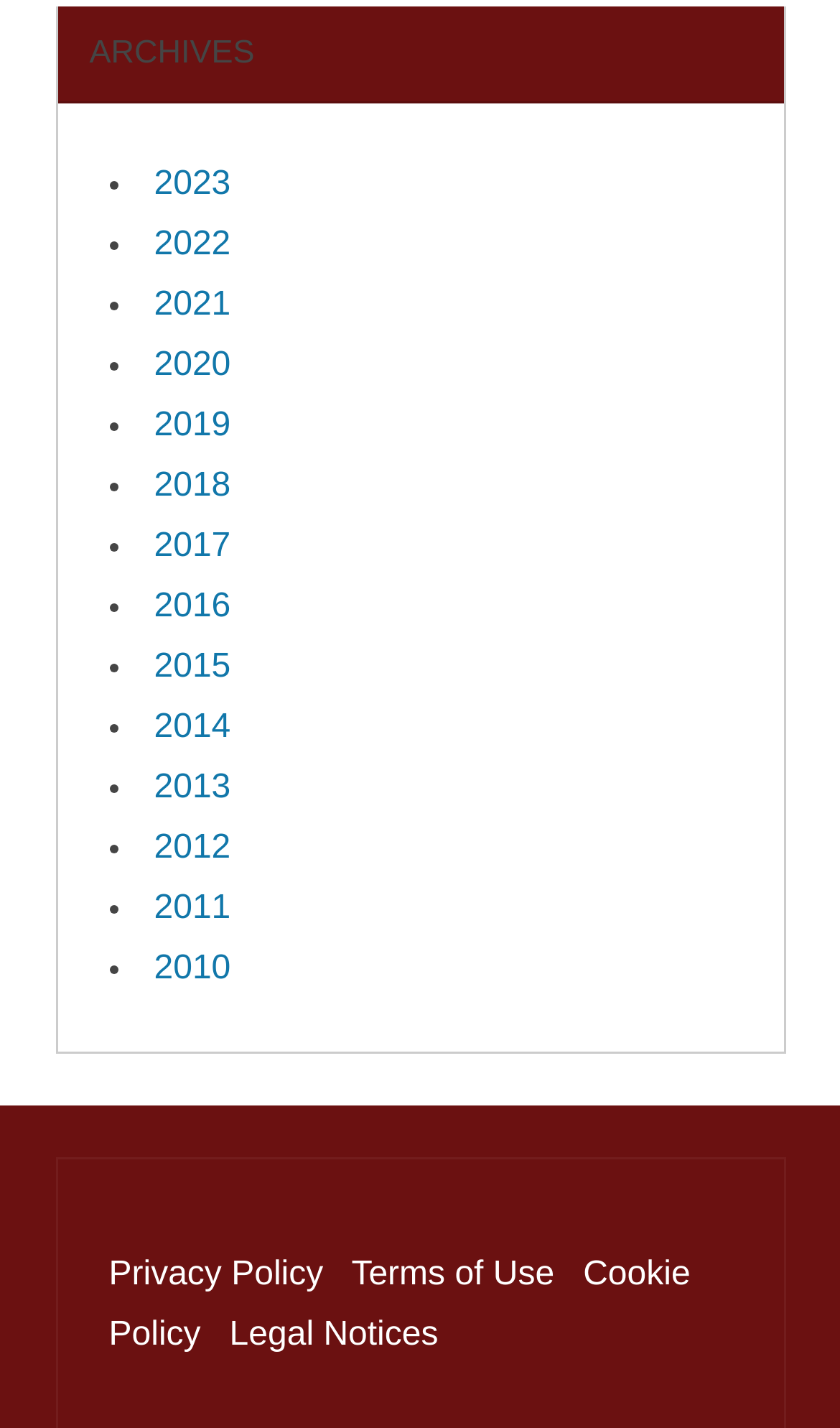Identify the bounding box coordinates of the area that should be clicked in order to complete the given instruction: "Access the terms of use". The bounding box coordinates should be four float numbers between 0 and 1, i.e., [left, top, right, bottom].

[0.418, 0.879, 0.66, 0.905]